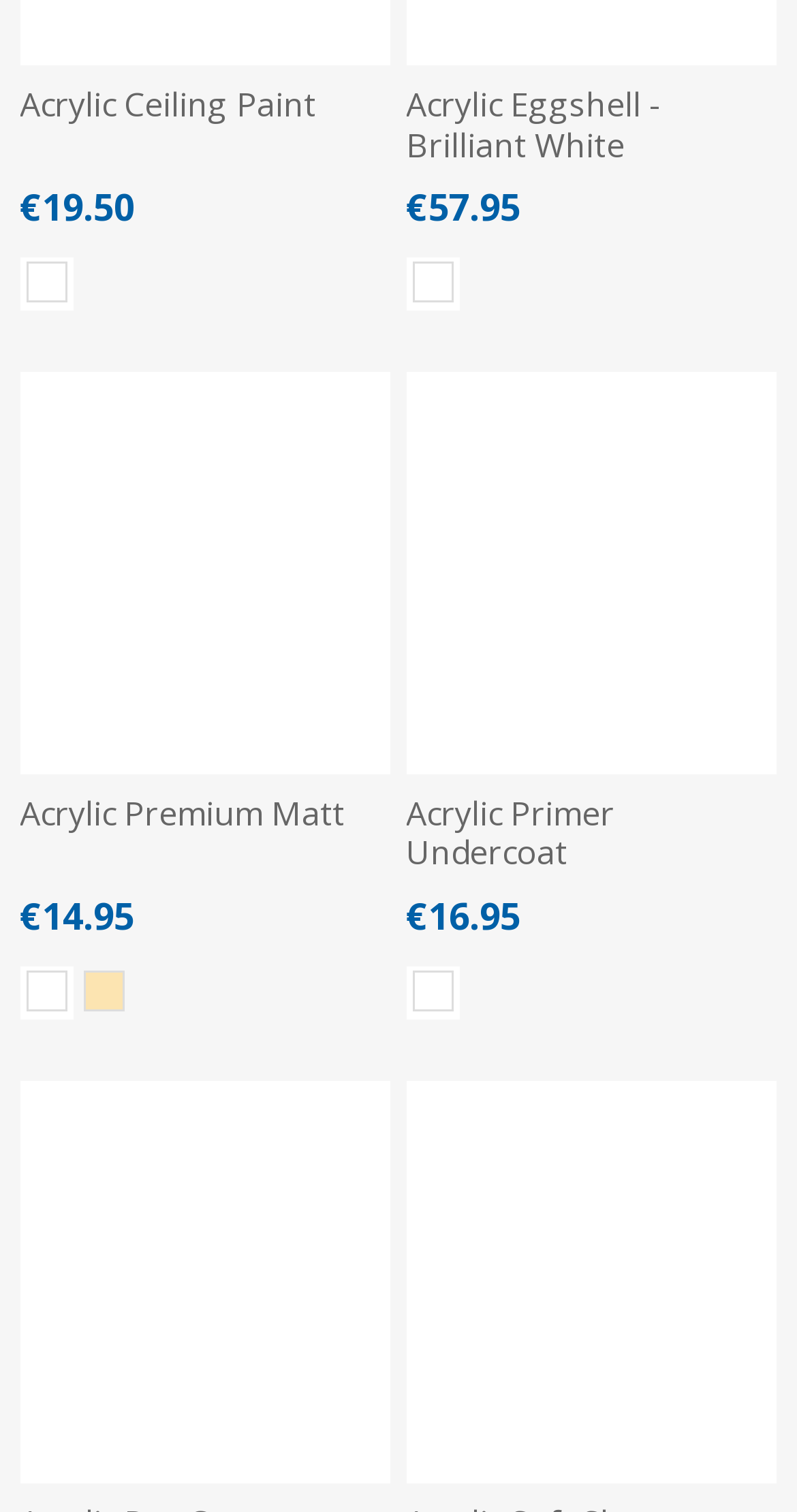Can you specify the bounding box coordinates for the region that should be clicked to fulfill this instruction: "View Acrylic Pro Cover product image".

[0.025, 0.715, 0.49, 0.96]